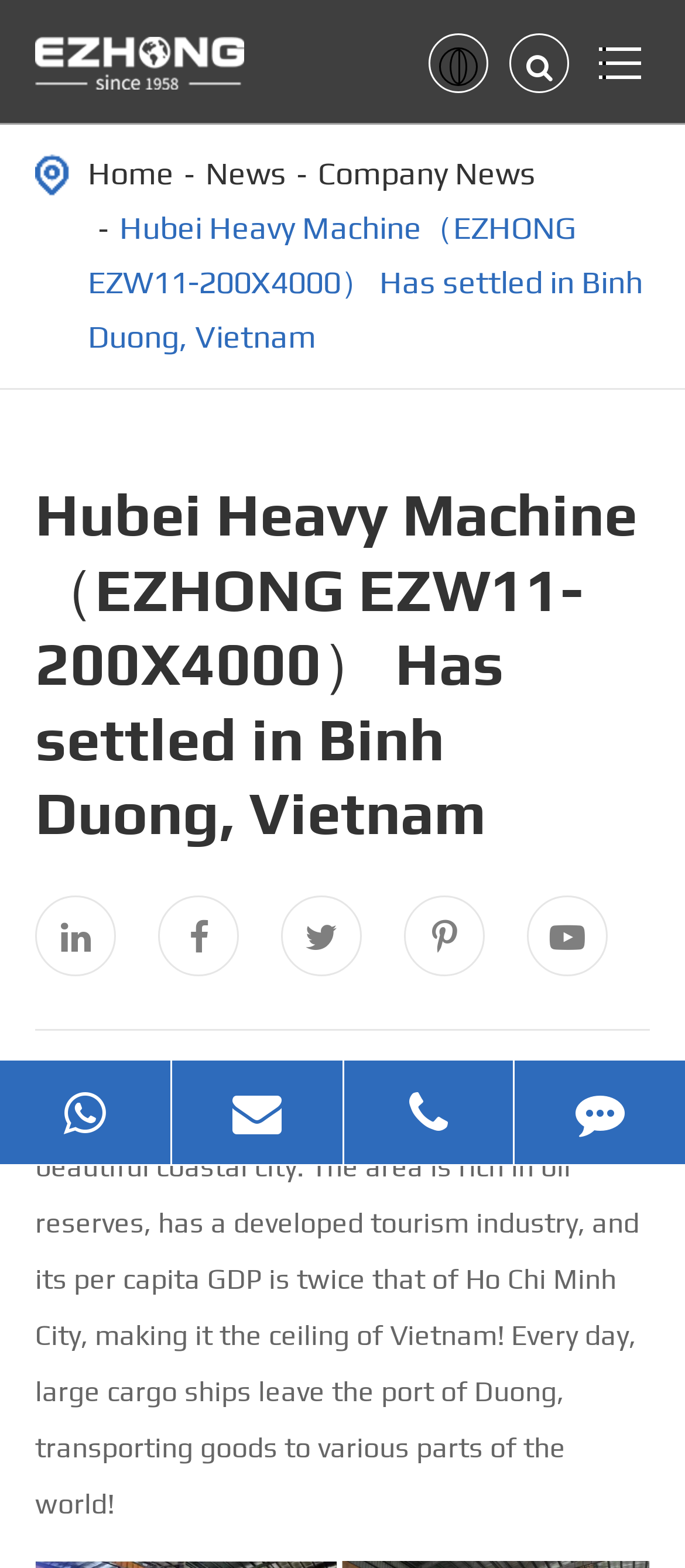Please answer the following question using a single word or phrase: 
How many social media links are there at the bottom of the webpage?

5